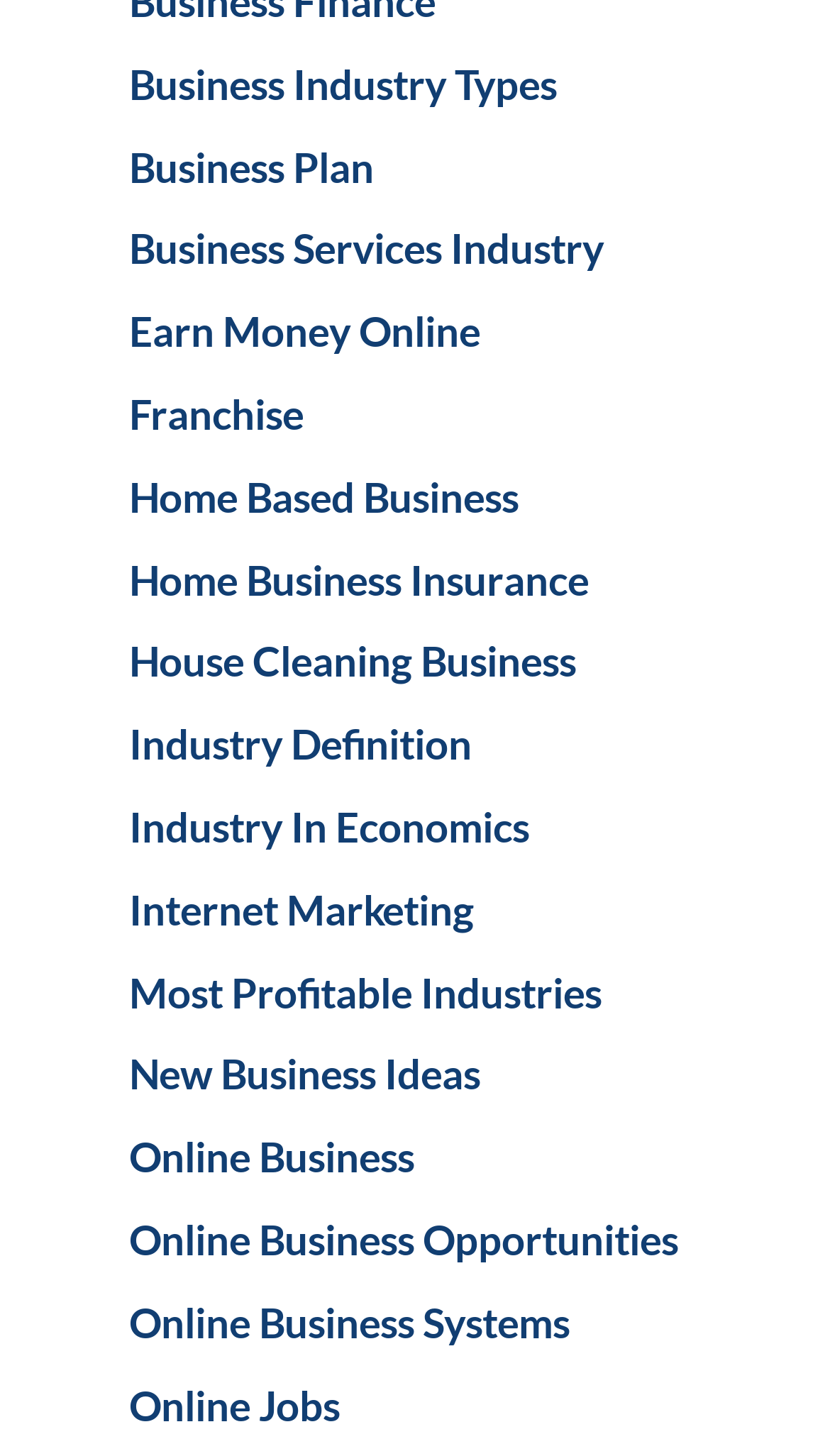Identify the bounding box coordinates for the region of the element that should be clicked to carry out the instruction: "Discover online business opportunities". The bounding box coordinates should be four float numbers between 0 and 1, i.e., [left, top, right, bottom].

[0.155, 0.834, 0.817, 0.868]